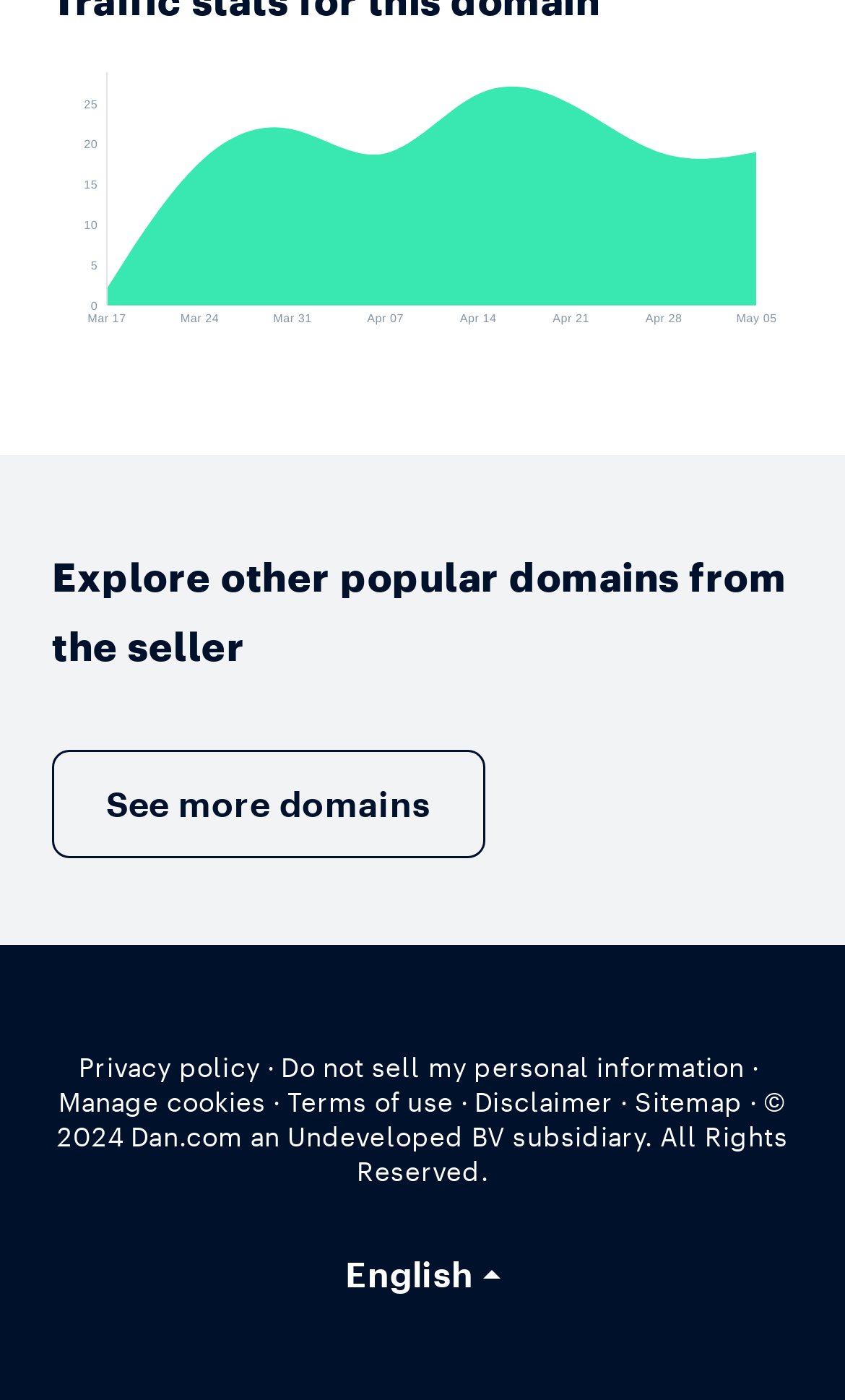What is the company name mentioned at the bottom?
Please provide a single word or phrase as your answer based on the screenshot.

Dan.com